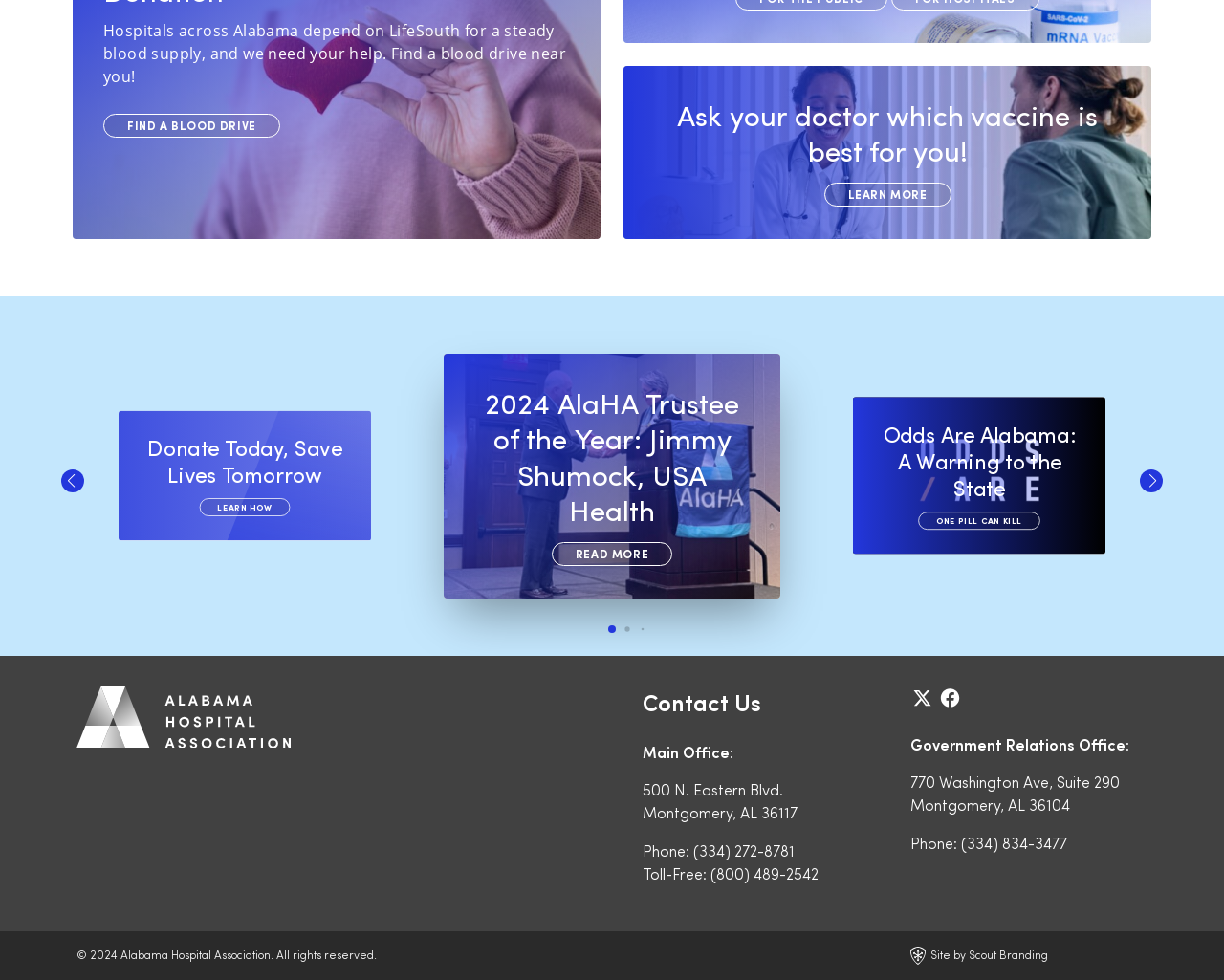Please identify the bounding box coordinates of the element on the webpage that should be clicked to follow this instruction: "Read more about Jimmy Shumock". The bounding box coordinates should be given as four float numbers between 0 and 1, formatted as [left, top, right, bottom].

[0.451, 0.553, 0.549, 0.577]